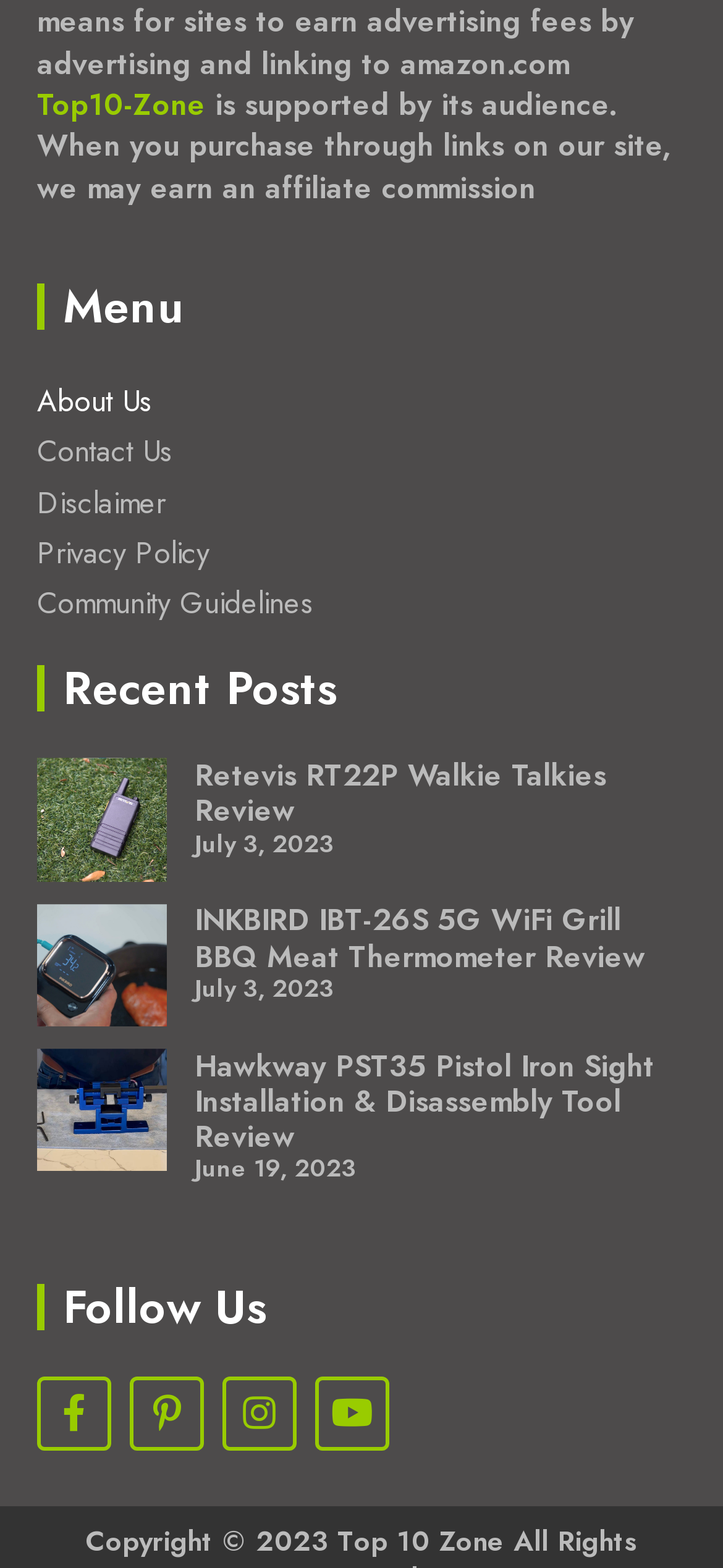With reference to the image, please provide a detailed answer to the following question: How many social media links are on the webpage?

I examined the links at the bottom of the webpage and found four social media links: Facebook, Pinterest, Instagram, and Youtube.